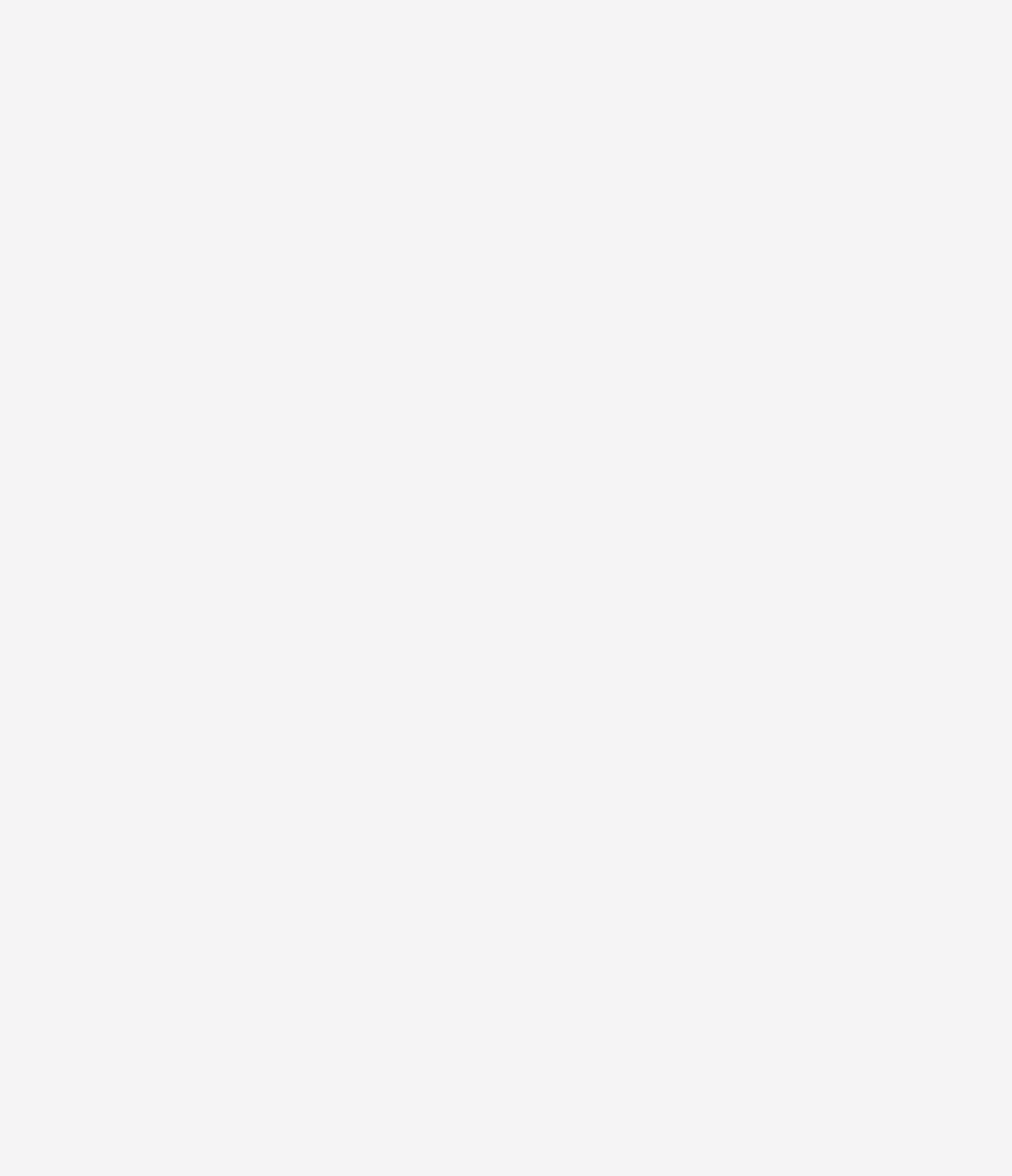Please answer the following question using a single word or phrase: 
Is there a LinkedIn link?

Yes